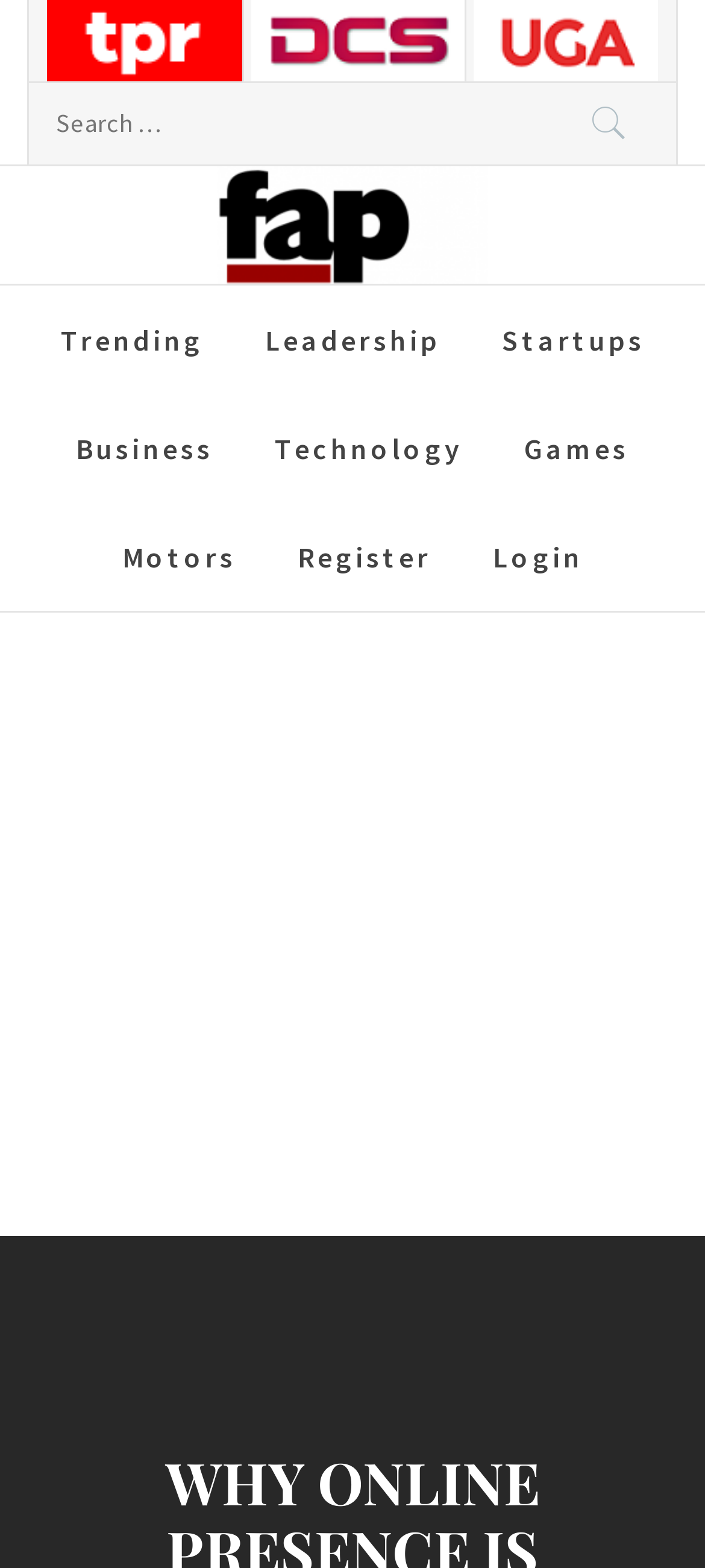Extract the bounding box of the UI element described as: "Foodies Force".

None